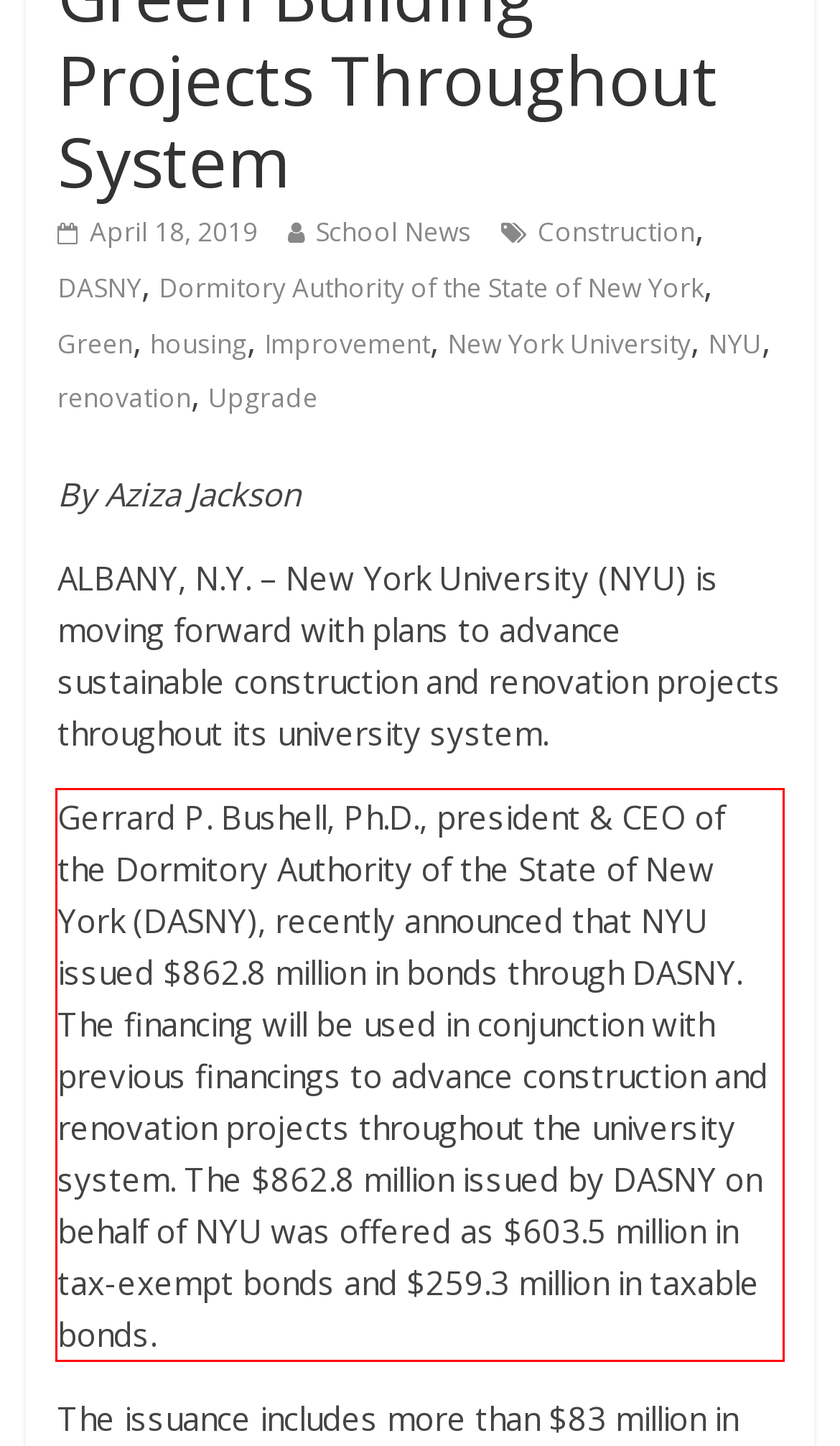Analyze the screenshot of the webpage and extract the text from the UI element that is inside the red bounding box.

Gerrard P. Bushell, Ph.D., president & CEO of the Dormitory Authority of the State of New York (DASNY), recently announced that NYU issued $862.8 million in bonds through DASNY. The financing will be used in conjunction with previous financings to advance construction and renovation projects throughout the university system. The $862.8 million issued by DASNY on behalf of NYU was offered as $603.5 million in tax-exempt bonds and $259.3 million in taxable bonds.